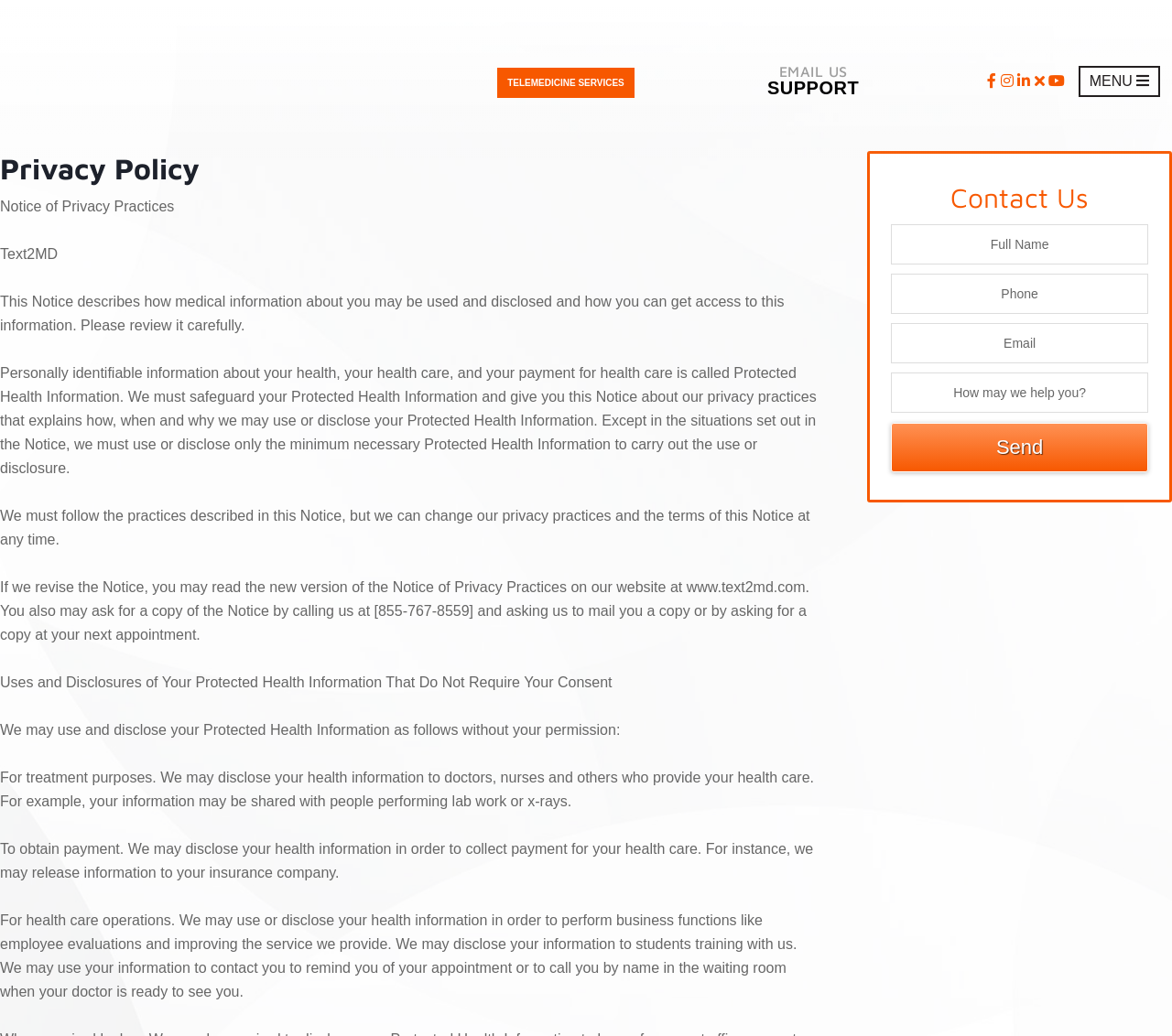Create a detailed summary of all the visual and textual information on the webpage.

The webpage is about Text2MD's terms of service and privacy policy, with a focus on the company's privacy practices. At the top left, there is a logo of Text2MD, accompanied by a link to the company's main page. Below the logo, there are three links: "TELEMEDICINE SERVICES", "EMAIL US SUPPORT", and a series of empty links.

The main content of the page is divided into two sections. On the left, there is a menu with a header "Privacy Policy" and a series of static text blocks that describe the company's privacy practices, including how they use and disclose protected health information. The text blocks are organized into sections, with headings such as "Notice of Privacy Practices", "Uses and Disclosures of Your Protected Health Information That Do Not Require Your Consent", and "For treatment purposes".

On the right, there is a sidebar with a heading "Contact Us" and a series of text boxes and a button labeled "Send". The text boxes are likely for users to input their contact information. The sidebar is positioned below the menu and takes up about a quarter of the page's width.

Overall, the webpage is focused on providing information about Text2MD's privacy policy and allowing users to contact the company.